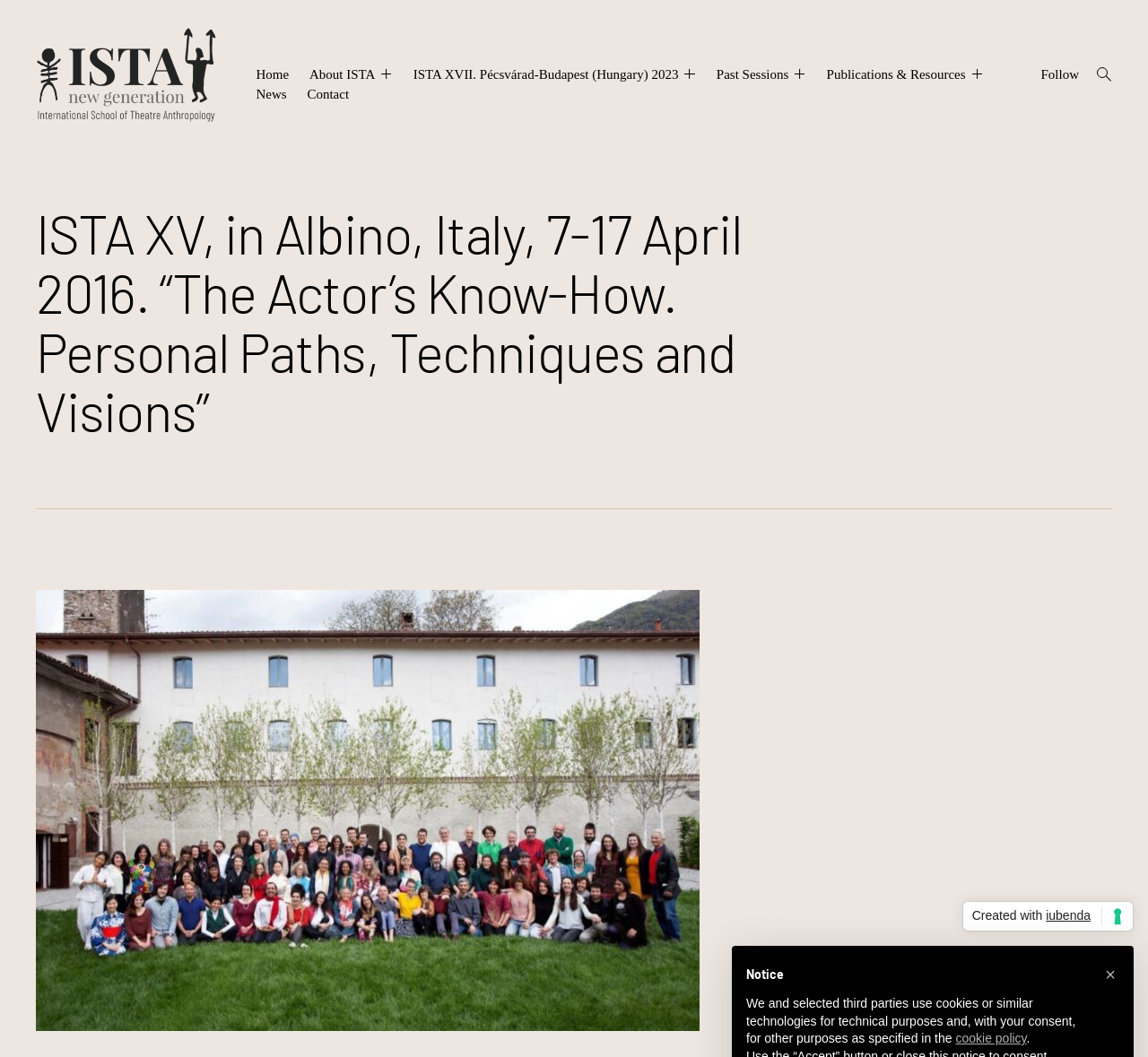Locate the bounding box coordinates of the element that should be clicked to fulfill the instruction: "Open search form".

[0.952, 0.06, 0.968, 0.076]